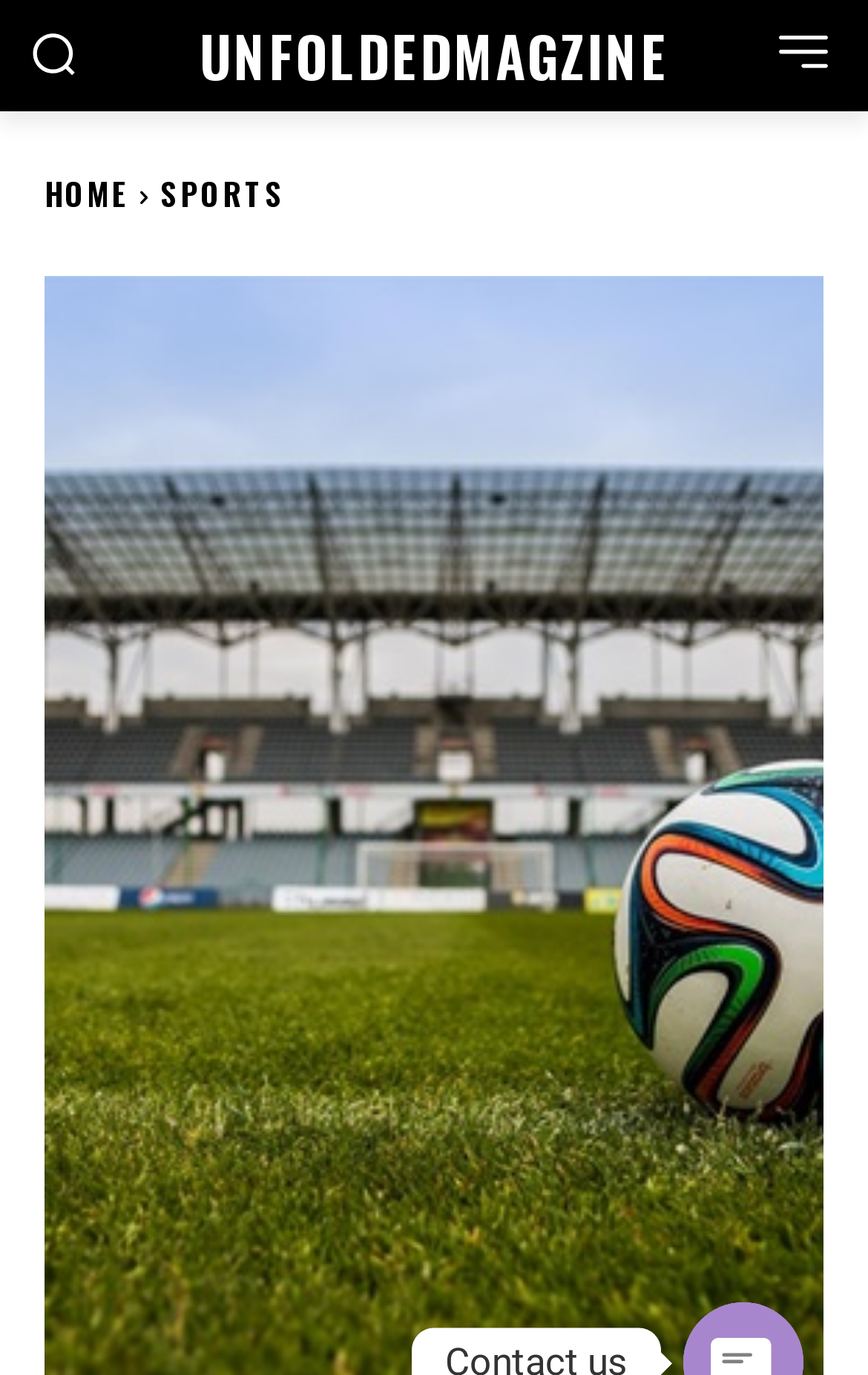Answer in one word or a short phrase: 
What is the purpose of the 'menu-button'?

To open the menu